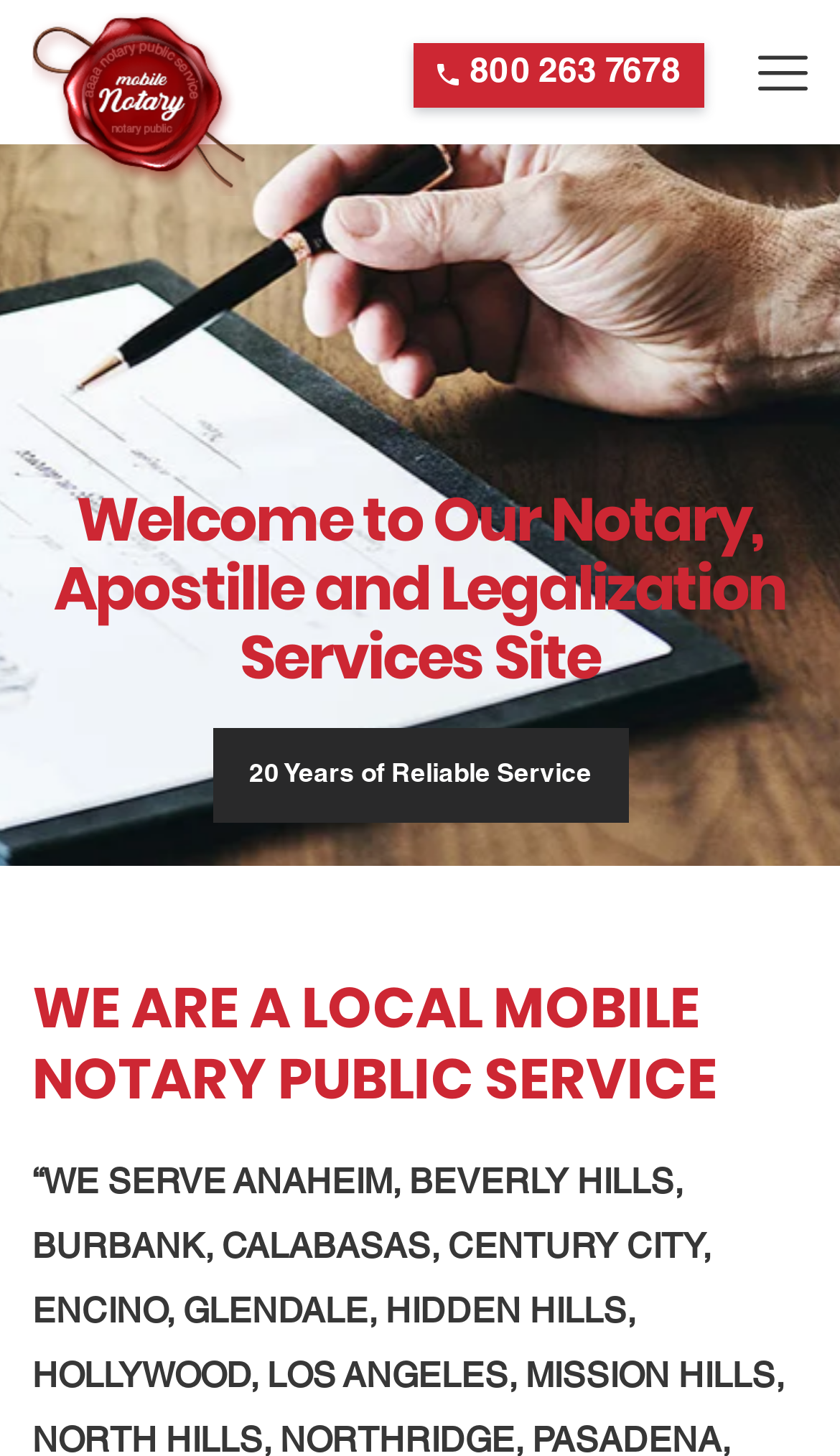What is the tagline of the notary service?
Refer to the image and provide a detailed answer to the question.

I found the tagline by examining the static text elements on the webpage, and I noticed that '20 Years of Reliable Service' is a prominent text element that seems to be a tagline or a slogan.